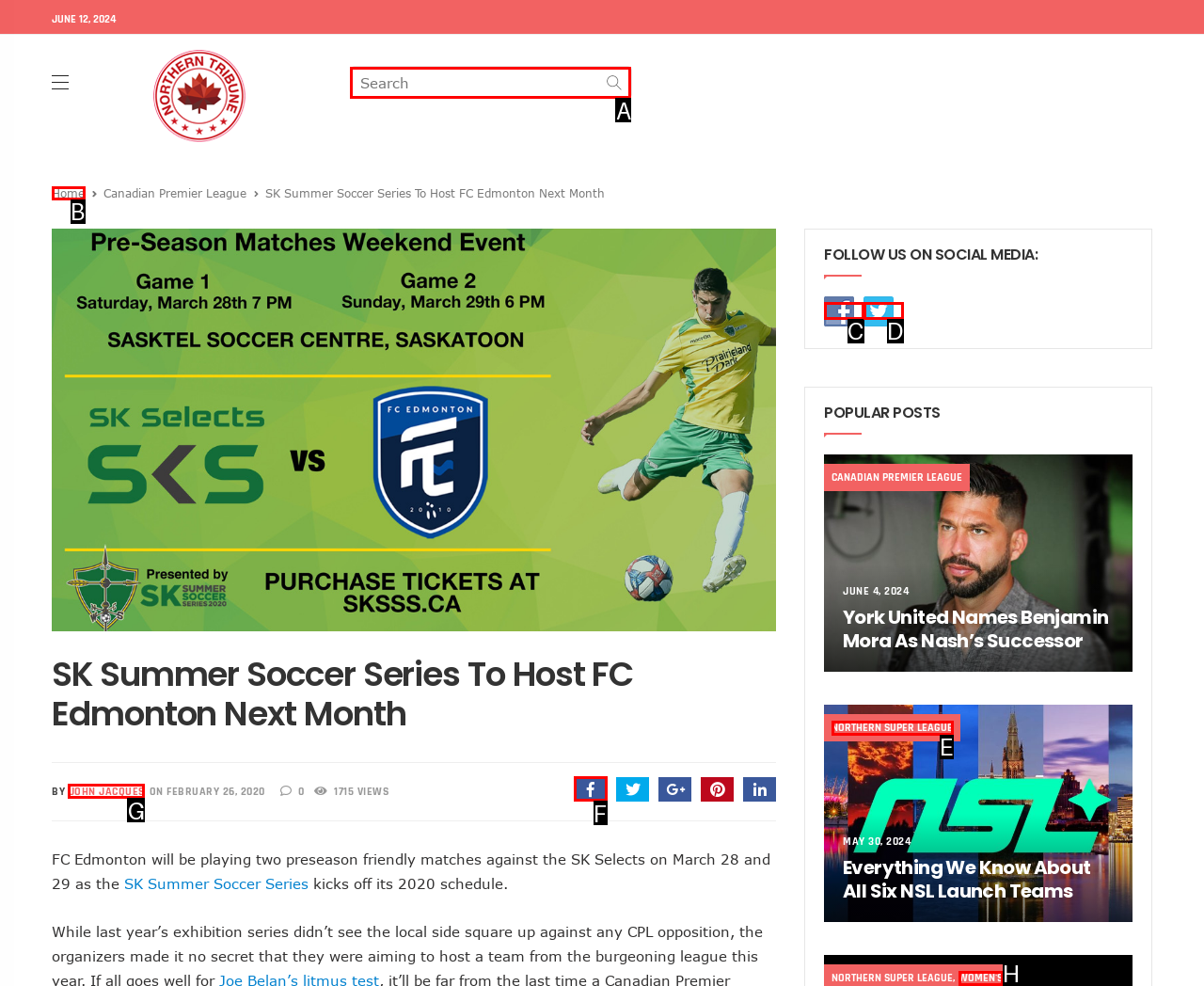Find the correct option to complete this instruction: Search for something. Reply with the corresponding letter.

A